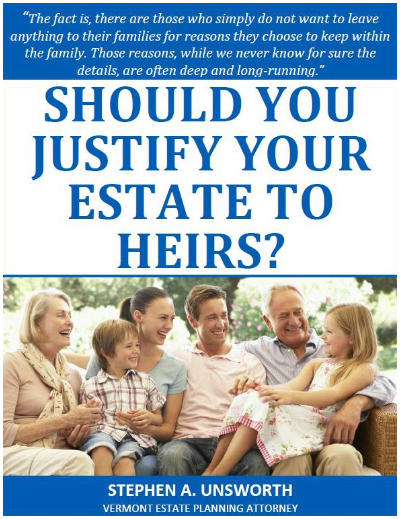Who is the author of the quote?
Look at the image and provide a detailed response to the question.

The author of the quote is identified as Stephen A. Unsworth, a Vermont estate planning attorney, which suggests his expertise in navigating complex familial topics related to estate planning.